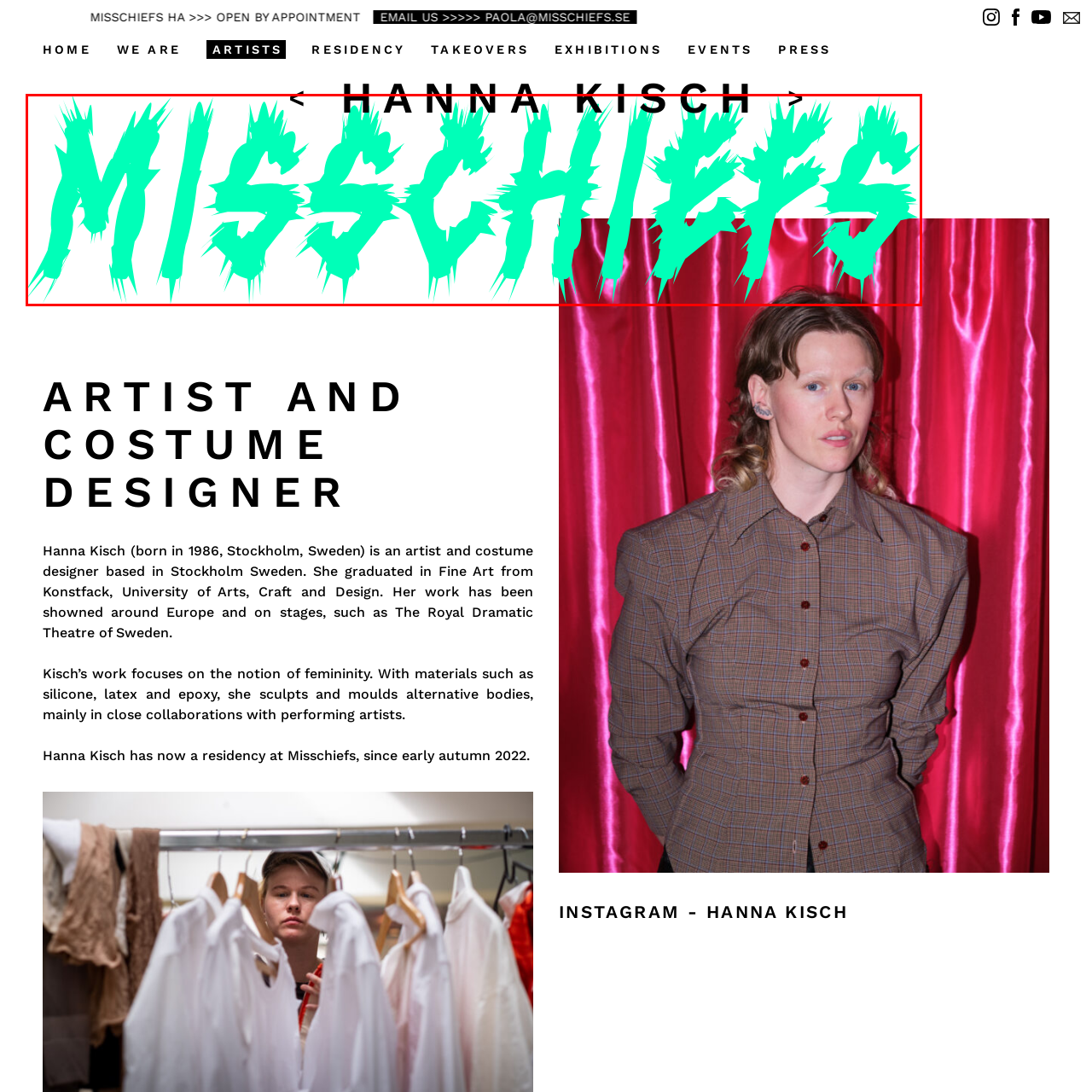Analyze and describe the image content within the red perimeter in detail.

The image features a vibrant and bold graphic showcasing the name "MISSCHIEFS" in a dynamic turquoise font, set against an eye-catching backdrop. Above the name, the text "< HANNA KISCH >" is displayed, framing this prominent artist's name. Accompanying this striking design is a section of deep red fabric, suggesting an artistic and theatrical context. This visual representation likely serves to highlight Hanna Kisch, an emerging artist and costume designer known for her innovative work in femininity and material exploration. Kisch's artistic influence and recent residency at Misschiefs are underscored through this captivating visual, inviting viewers to engage with her creative identity.